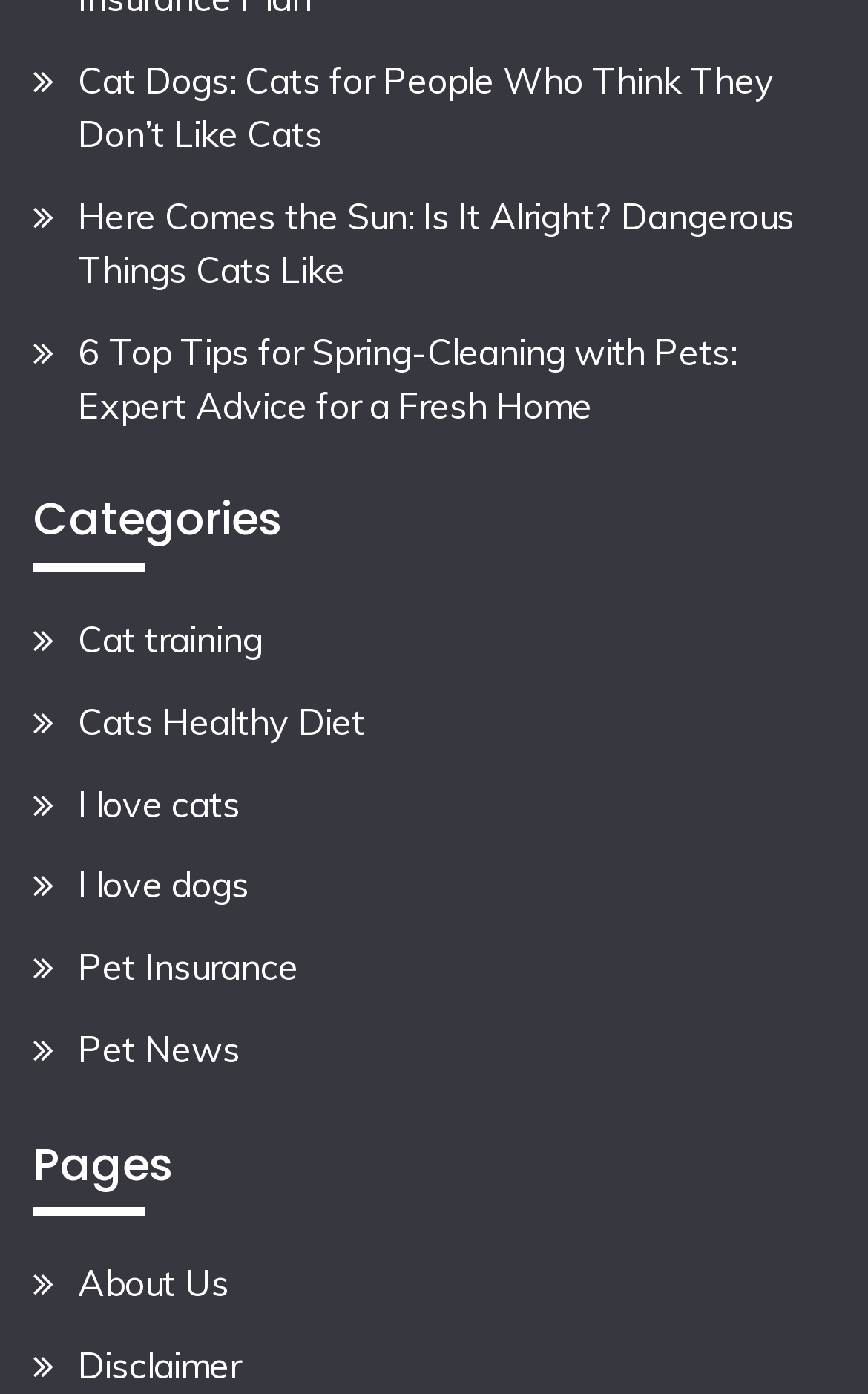Provide the bounding box coordinates of the area you need to click to execute the following instruction: "Check out the disclaimer".

[0.09, 0.963, 0.277, 0.995]